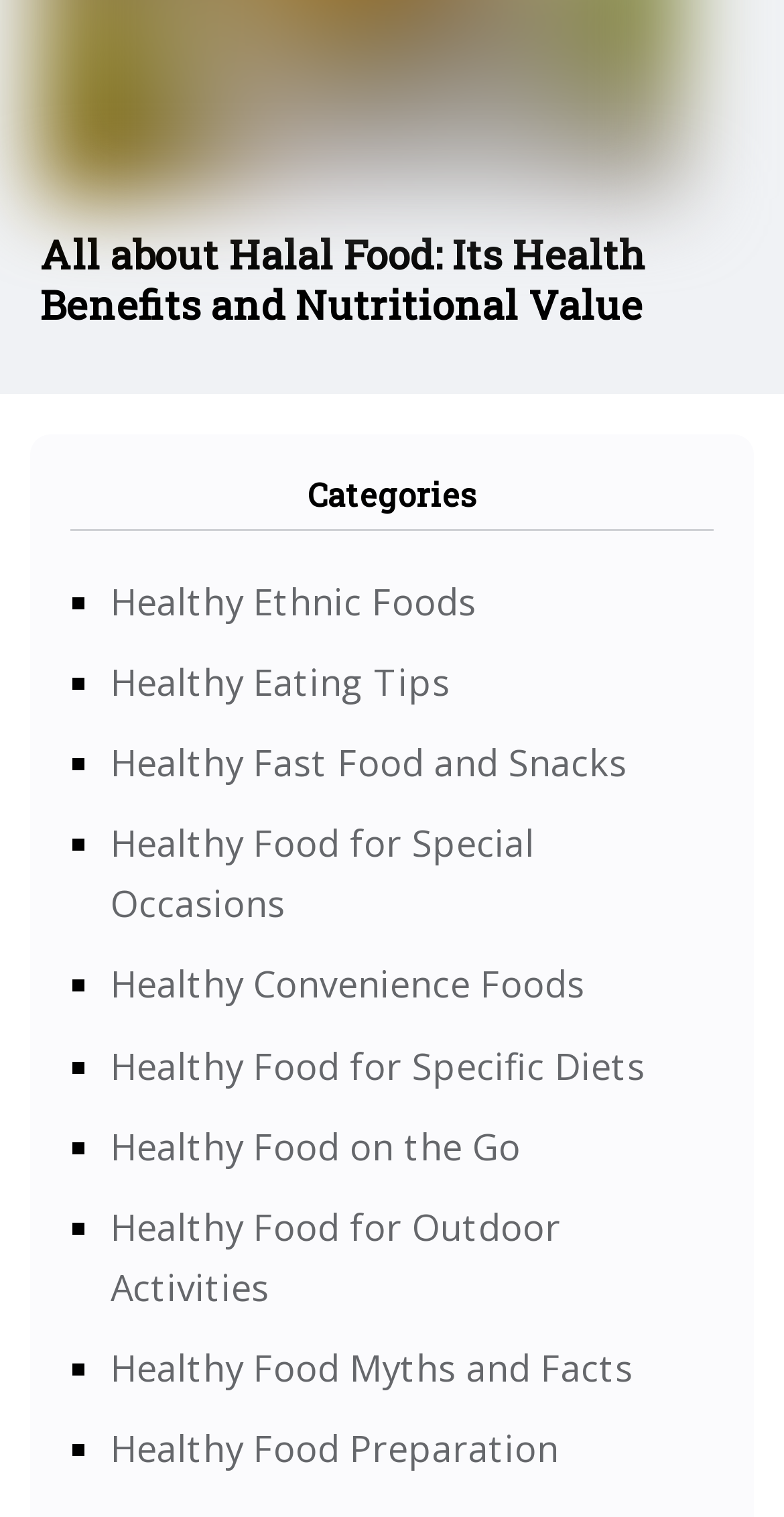Provide your answer to the question using just one word or phrase: Is there a category related to special occasions on this webpage?

Yes